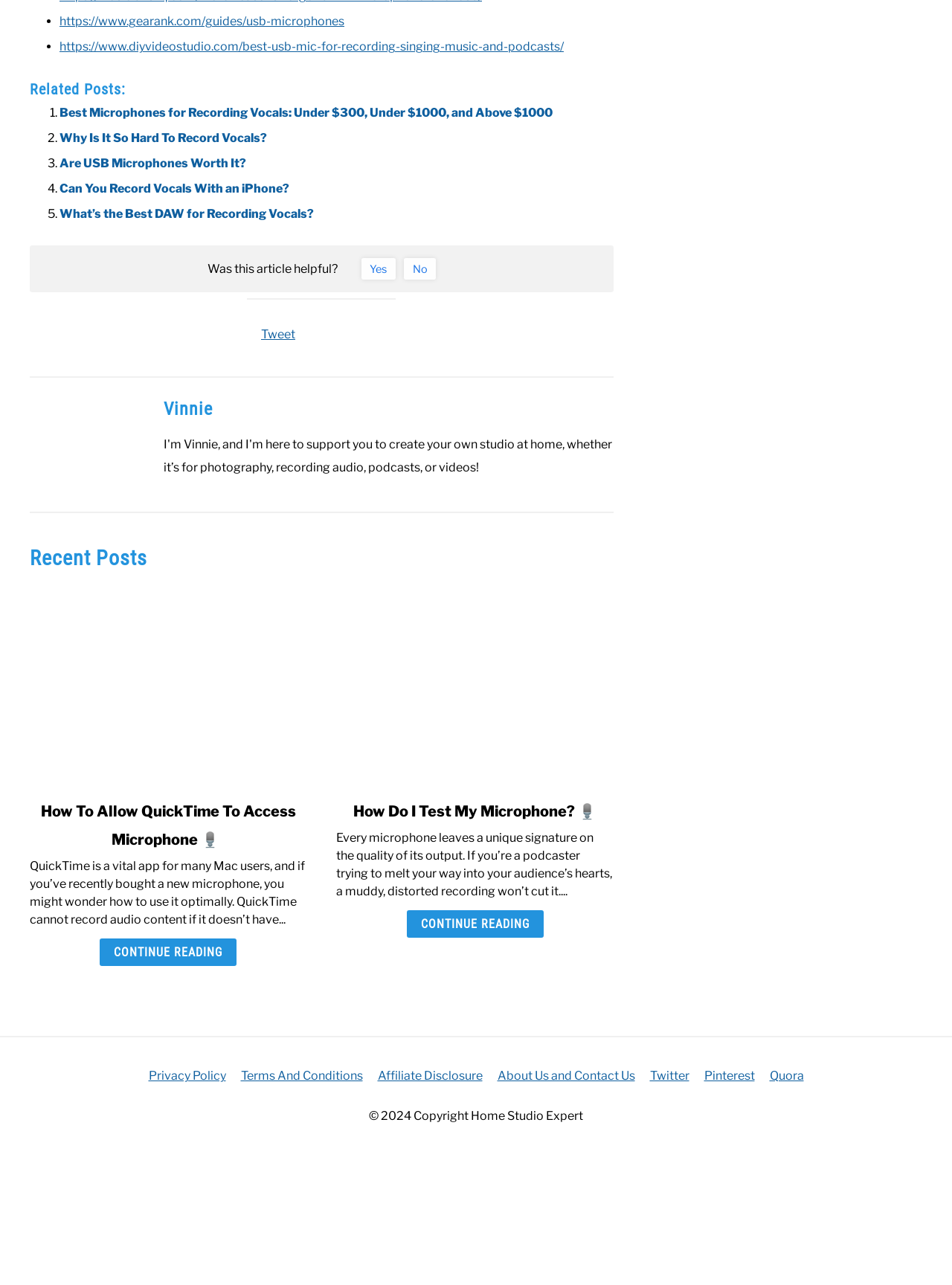Please find the bounding box coordinates of the element's region to be clicked to carry out this instruction: "Read the article about how to allow QuickTime to access the microphone".

[0.031, 0.458, 0.322, 0.609]